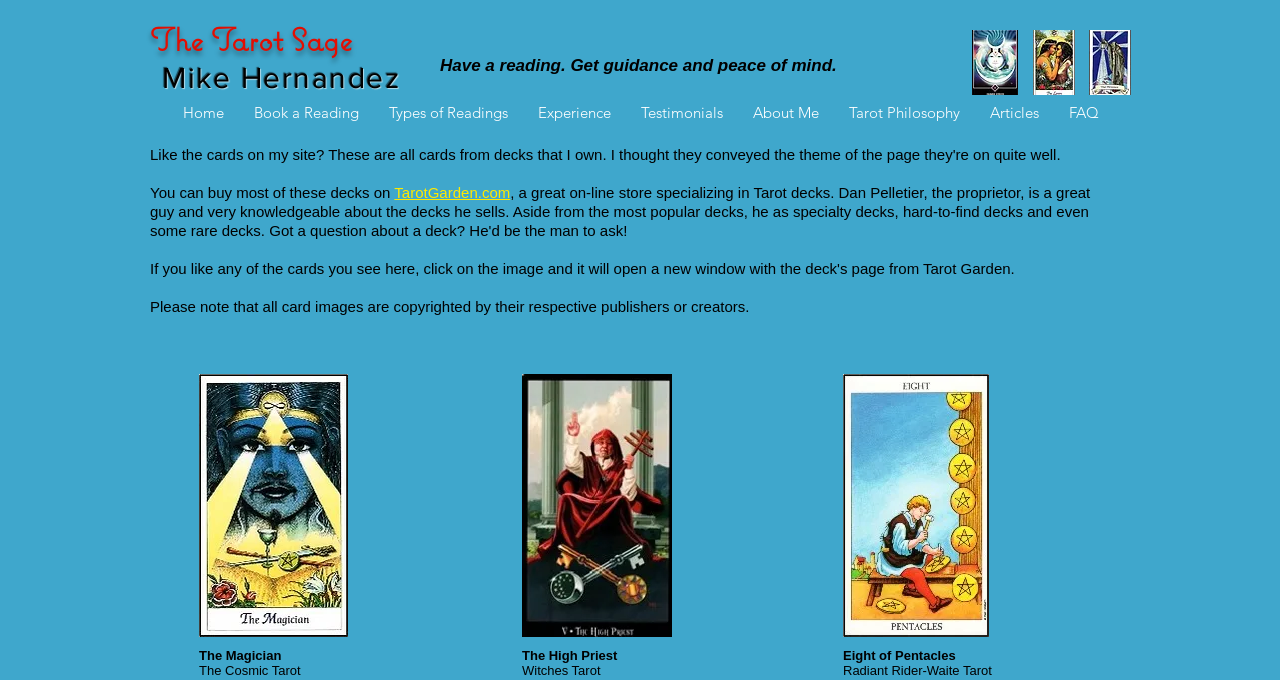From the webpage screenshot, predict the bounding box coordinates (top-left x, top-left y, bottom-right x, bottom-right y) for the UI element described here: title="Shun Yu Industrial Co., Ltd."

None